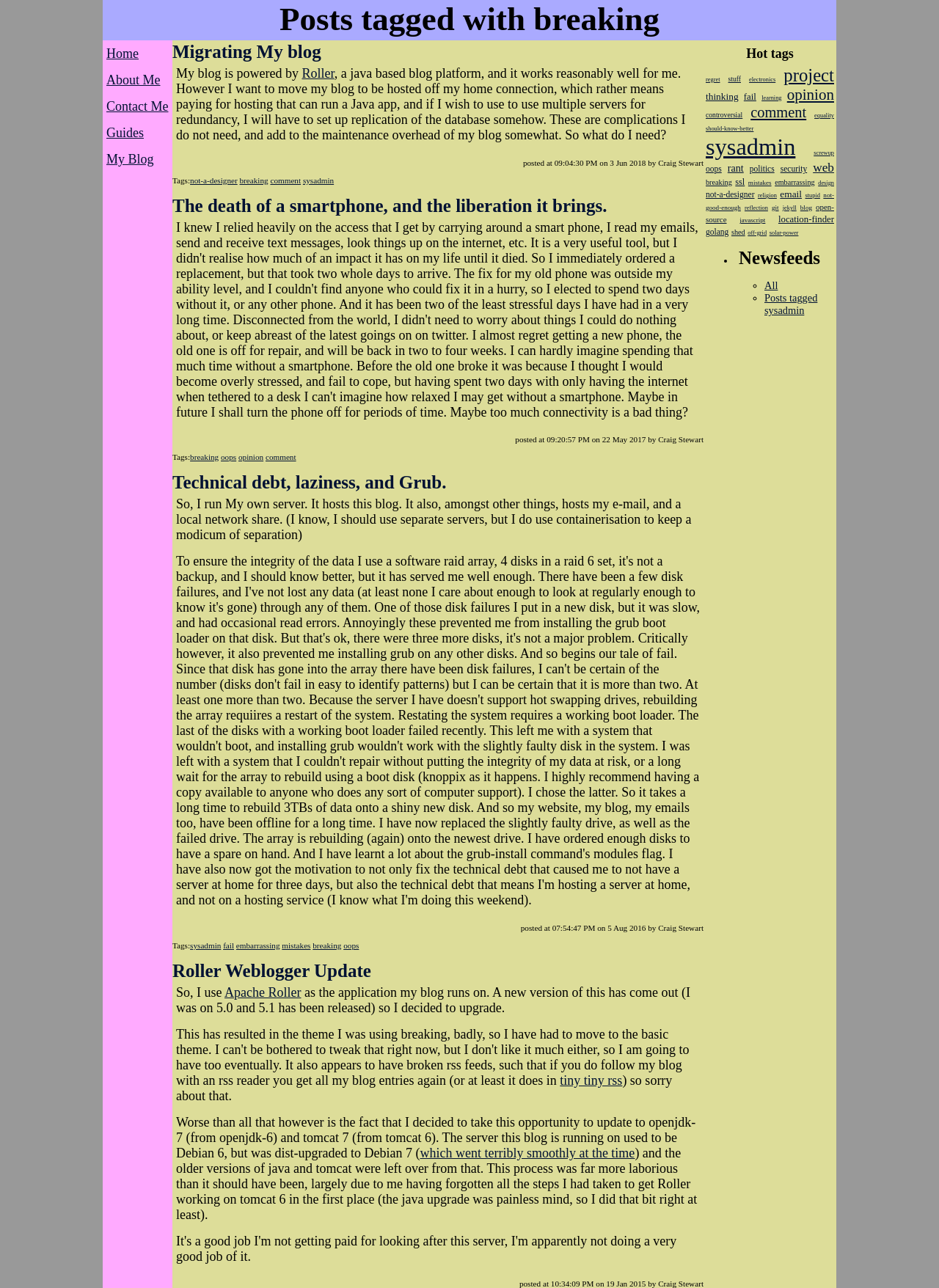Locate the bounding box of the UI element based on this description: "Technical debt, laziness, and Grub.". Provide four float numbers between 0 and 1 as [left, top, right, bottom].

[0.184, 0.367, 0.475, 0.382]